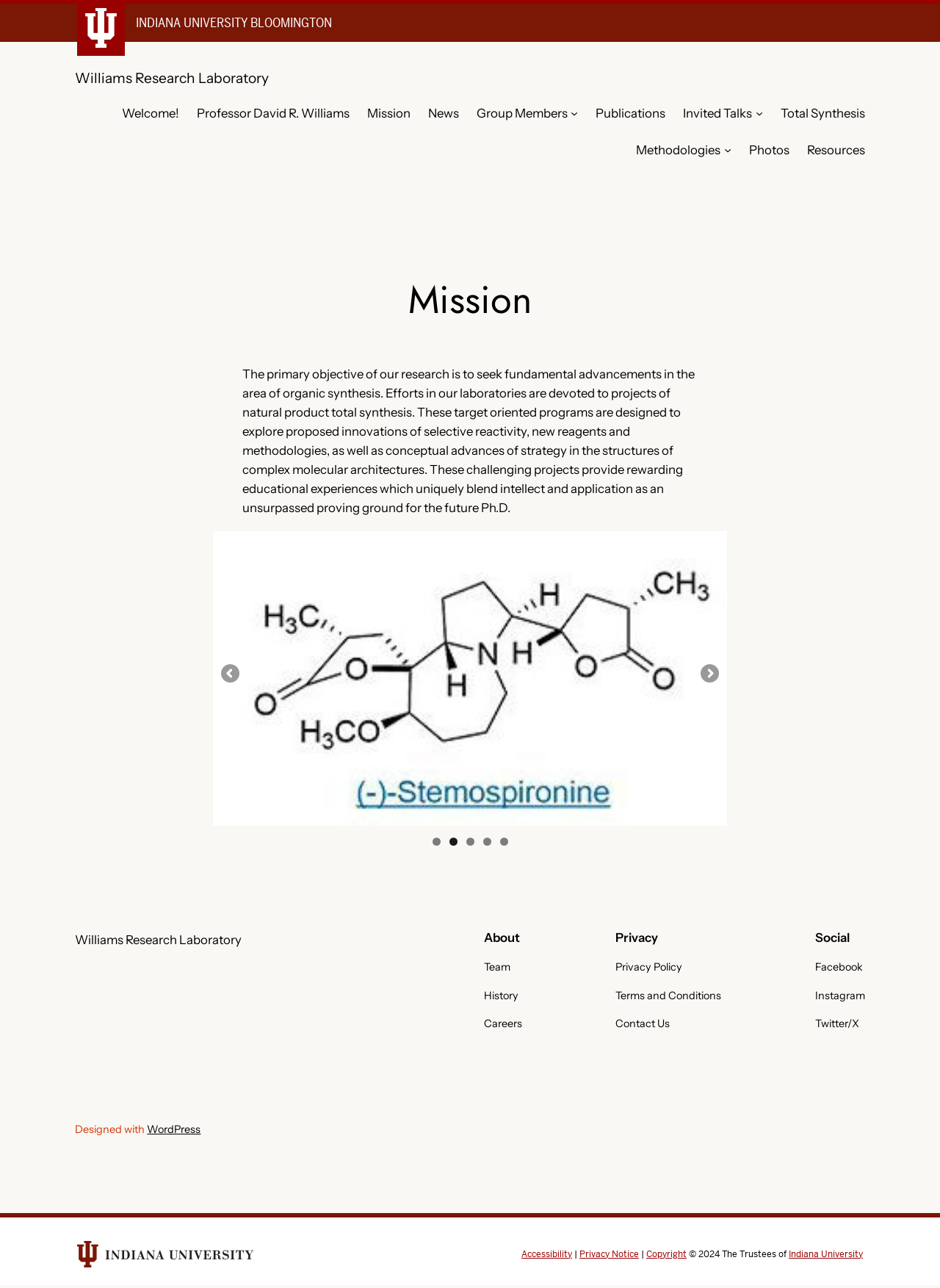What is the purpose of the 'Group Members' submenu?
Carefully analyze the image and provide a thorough answer to the question.

The 'Group Members' submenu is likely used to show the members of the research group, as it is a submenu under the 'Group Members' link, which is a common way to organize information about team members or group members on a website.